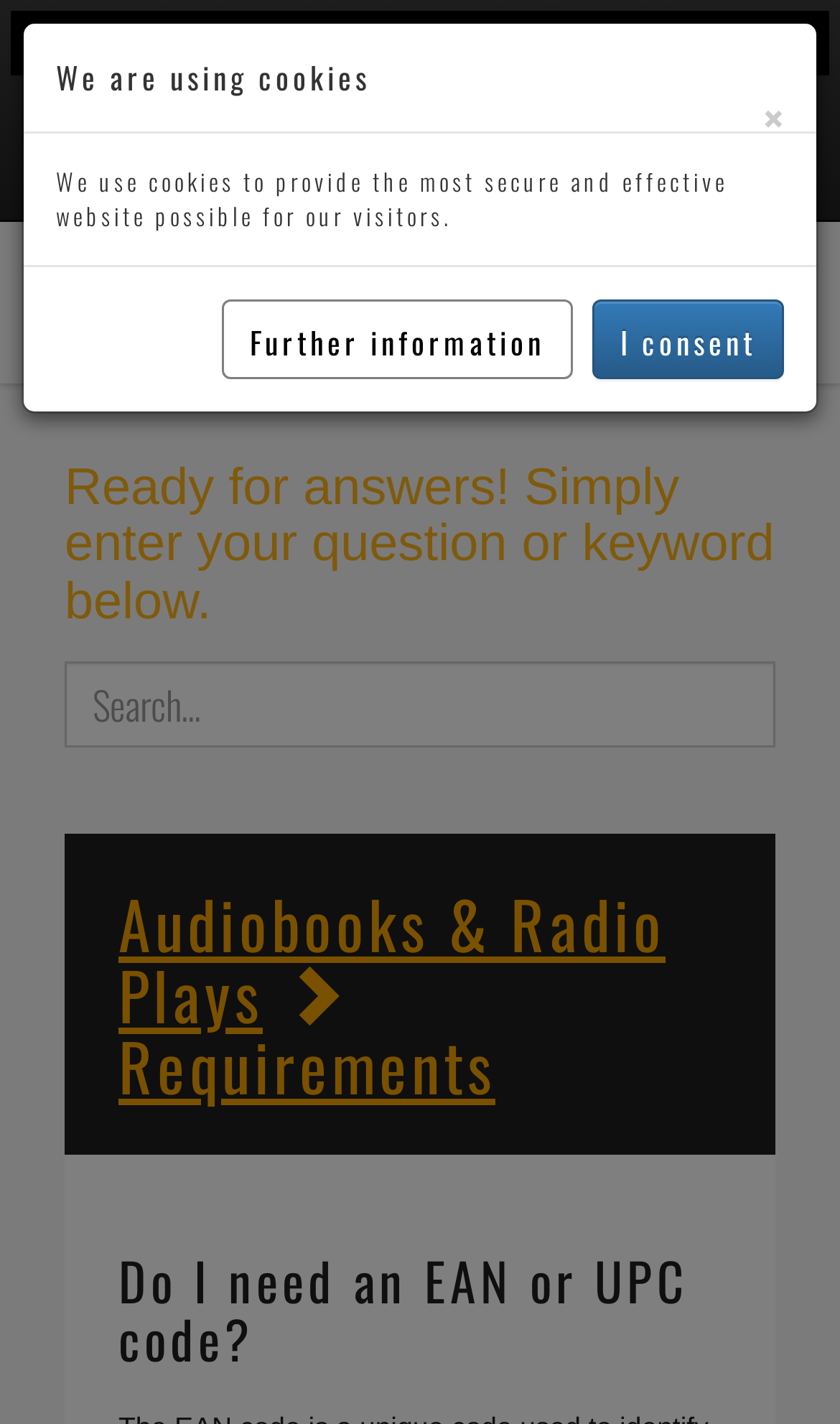What is the company's email address?
Please use the image to deliver a detailed and complete answer.

The company's email address can be found in the top section of the webpage, next to the phone number, which is 'info@feiyr.com'.